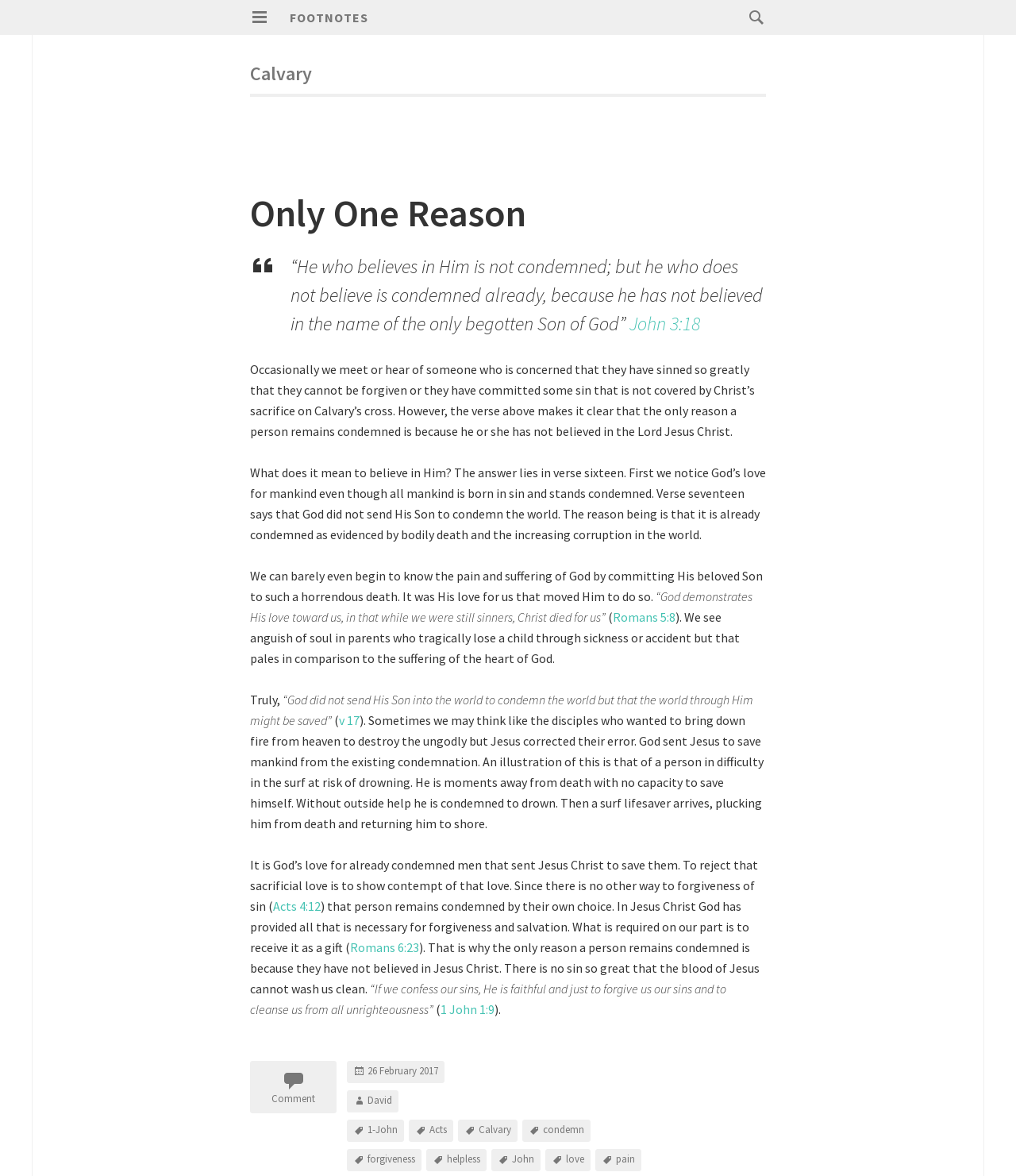Find the bounding box coordinates of the area to click in order to follow the instruction: "View the John 3:18 reference".

[0.62, 0.265, 0.689, 0.286]